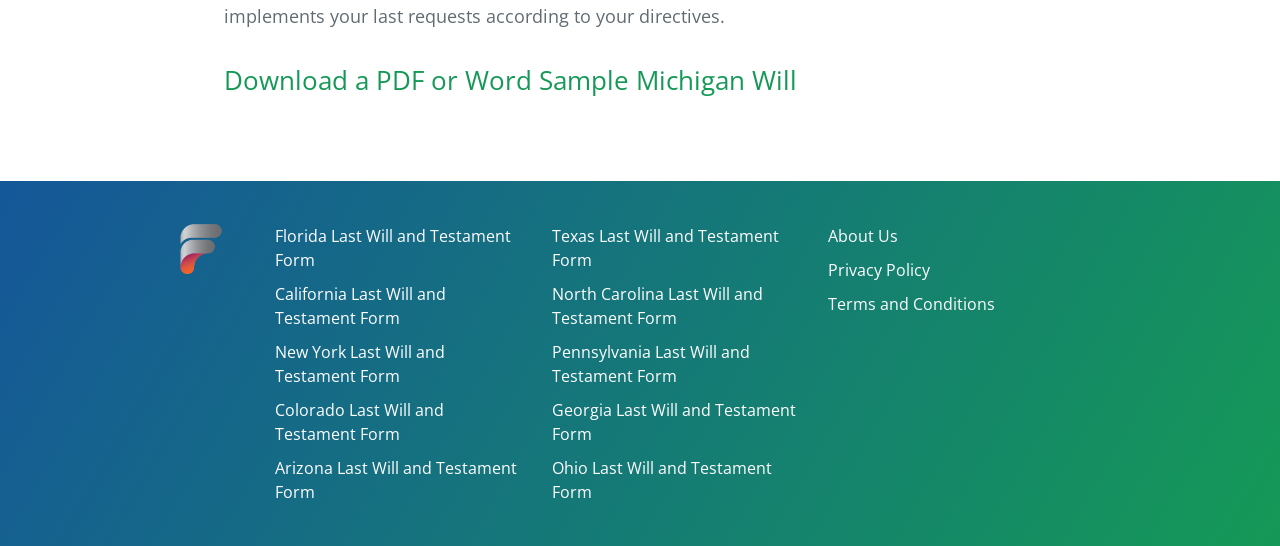Locate the bounding box coordinates of the area that needs to be clicked to fulfill the following instruction: "Review Terms and Conditions". The coordinates should be in the format of four float numbers between 0 and 1, namely [left, top, right, bottom].

[0.647, 0.537, 0.777, 0.577]